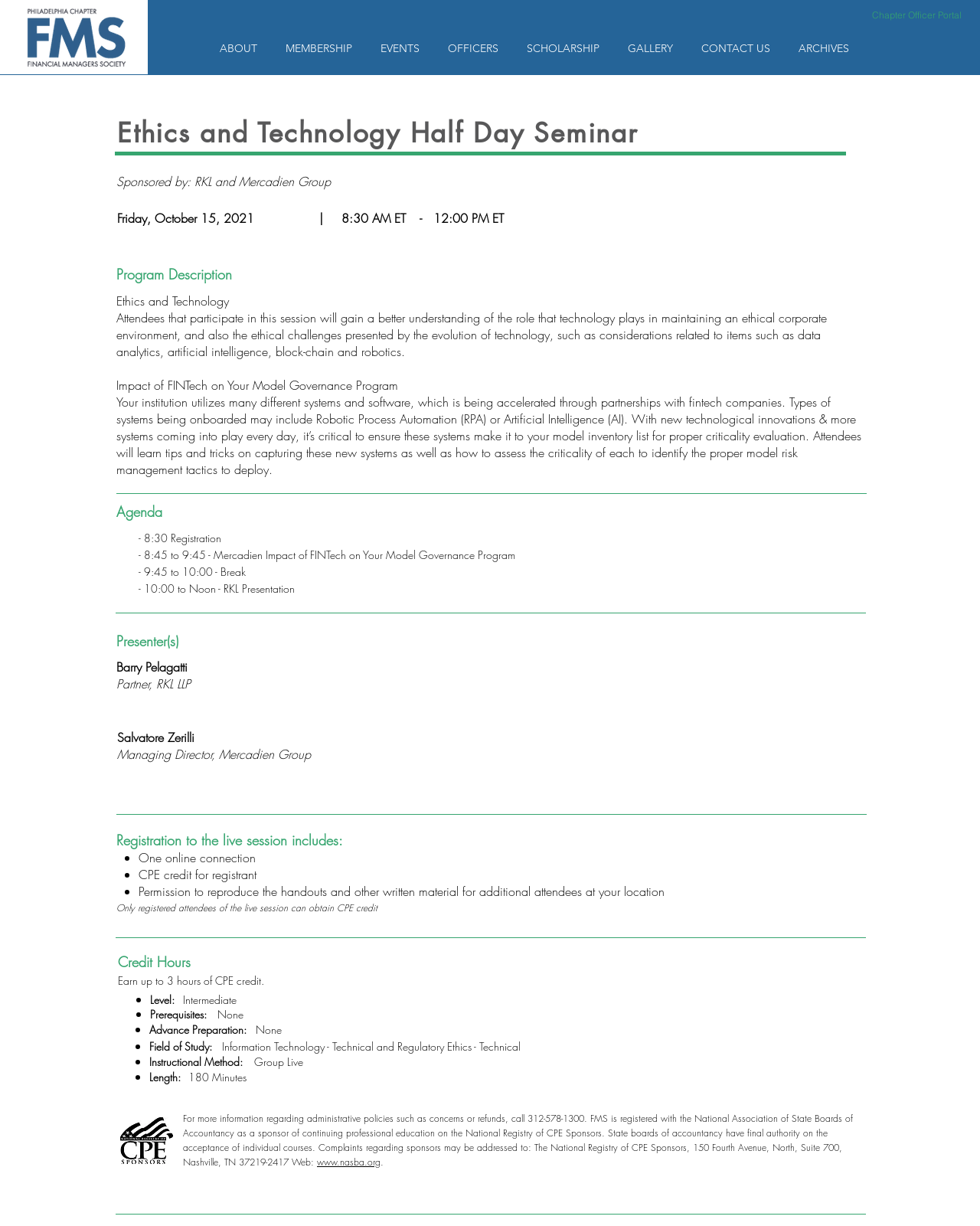Please find the bounding box coordinates of the section that needs to be clicked to achieve this instruction: "Click the 'www.nasba.org' link".

[0.323, 0.943, 0.388, 0.953]